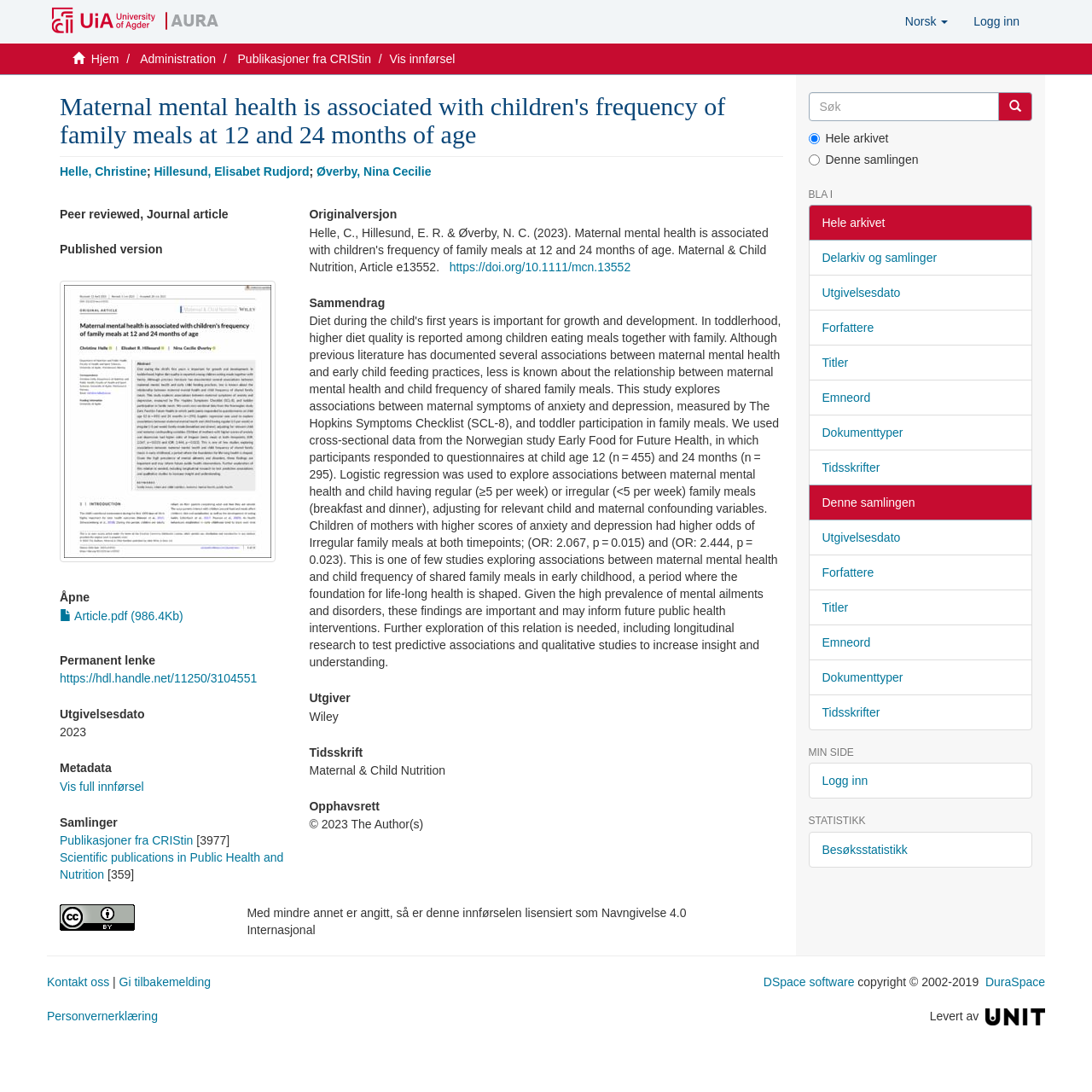Specify the bounding box coordinates of the area to click in order to execute this command: 'Check terms'. The coordinates should consist of four float numbers ranging from 0 to 1, and should be formatted as [left, top, right, bottom].

None